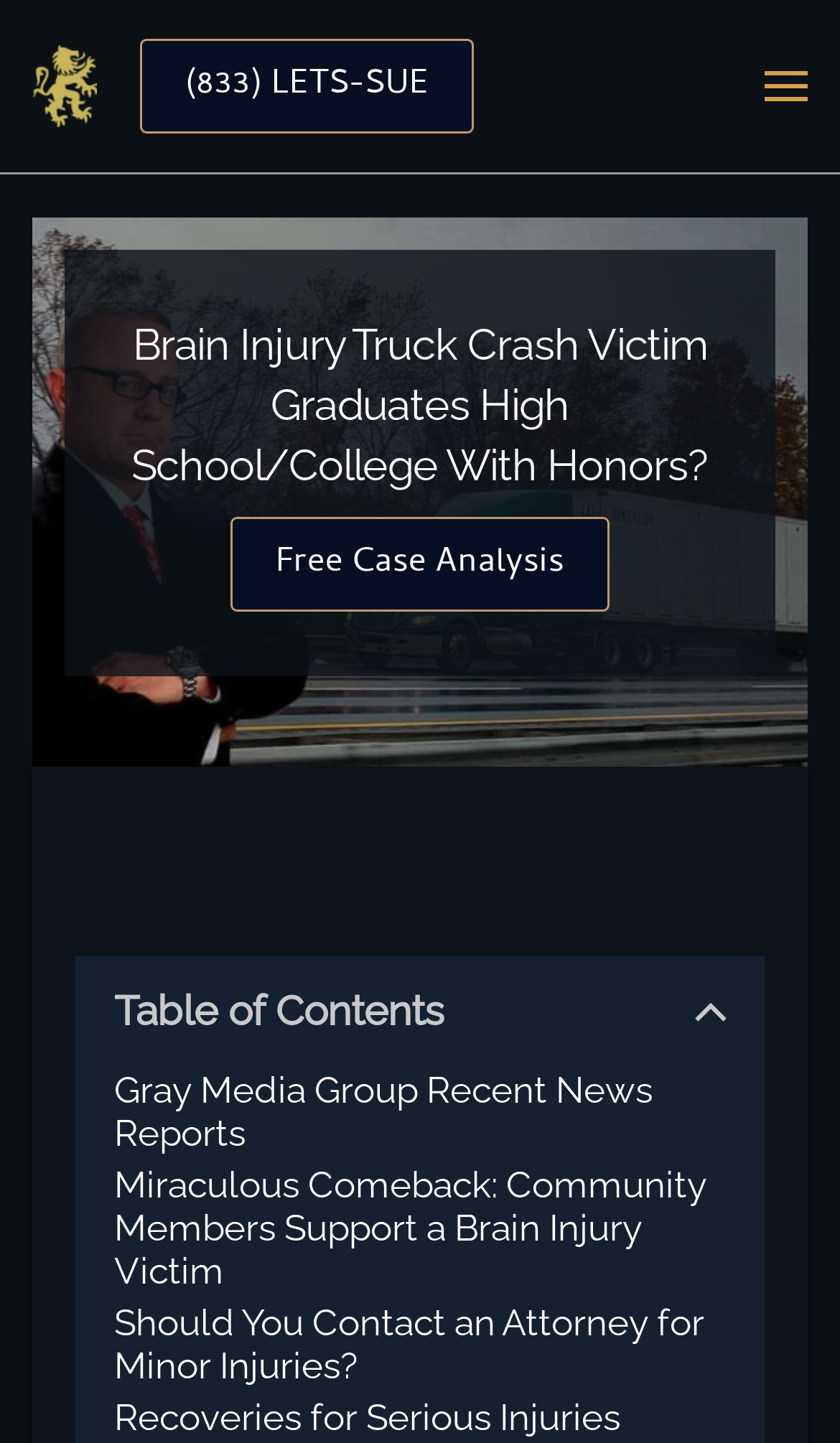Determine which piece of text is the heading of the webpage and provide it.

Brain Injury Truck Crash Victim Graduates High School/College With Honors?